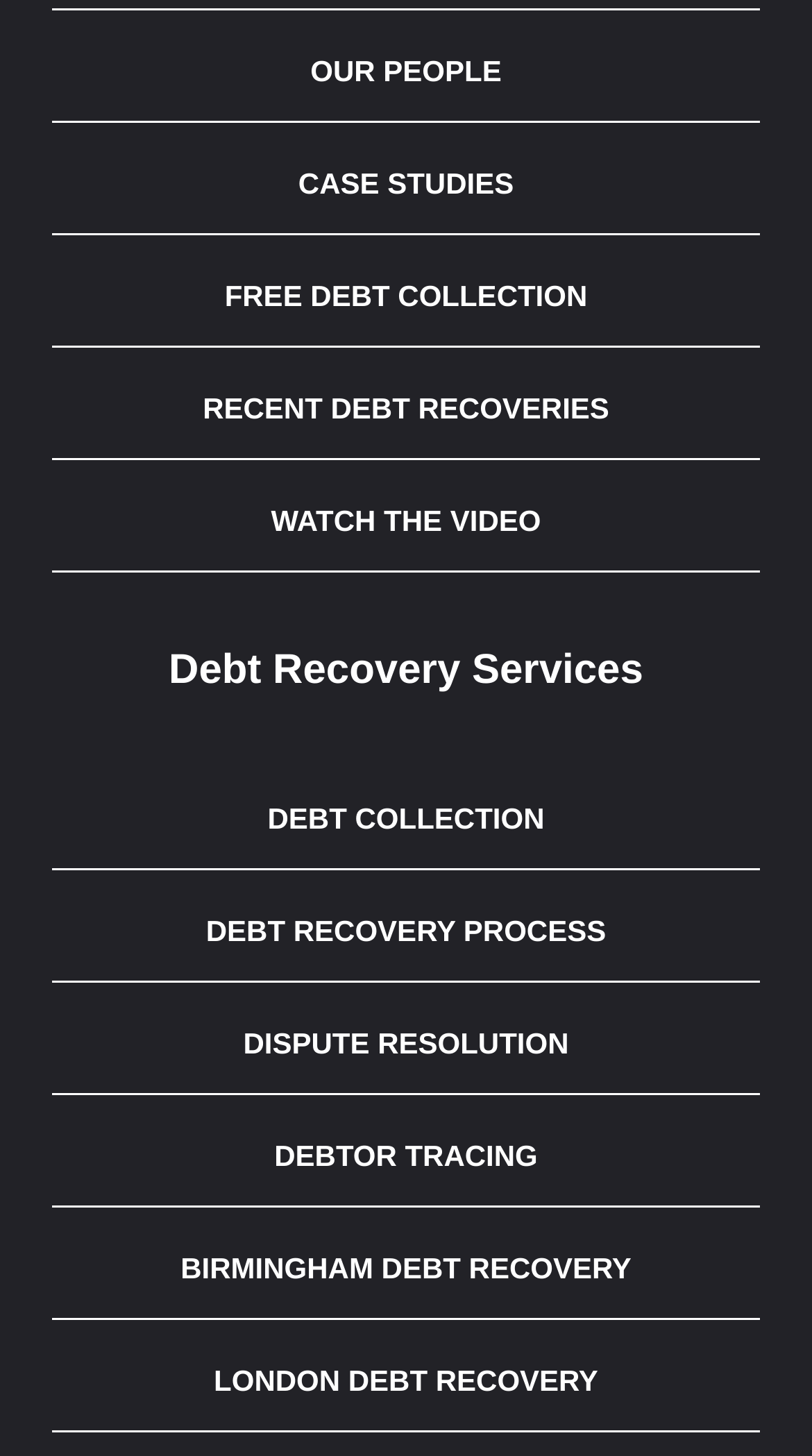Please provide a brief answer to the following inquiry using a single word or phrase:
What is the heading above the links?

Debt Recovery Services